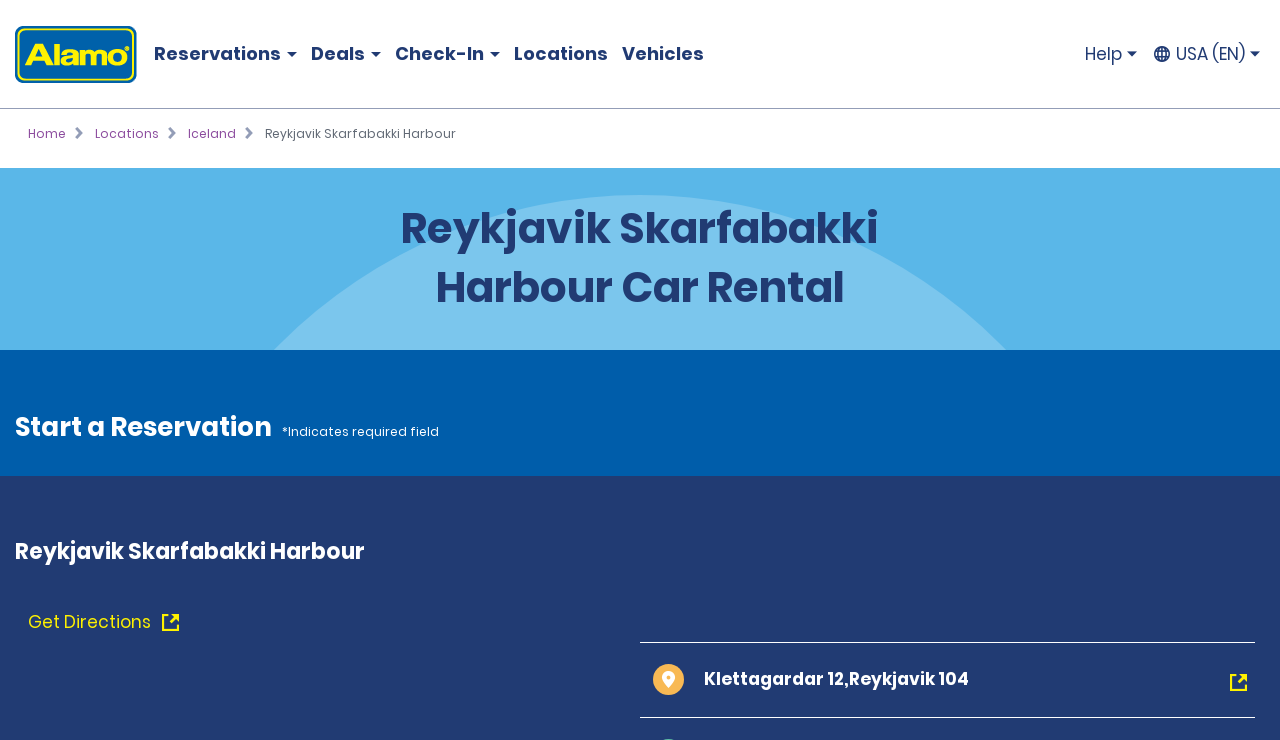Provide a brief response to the question below using one word or phrase:
What is the address of the car rental?

Klettagardar 12, Reykjavik 104